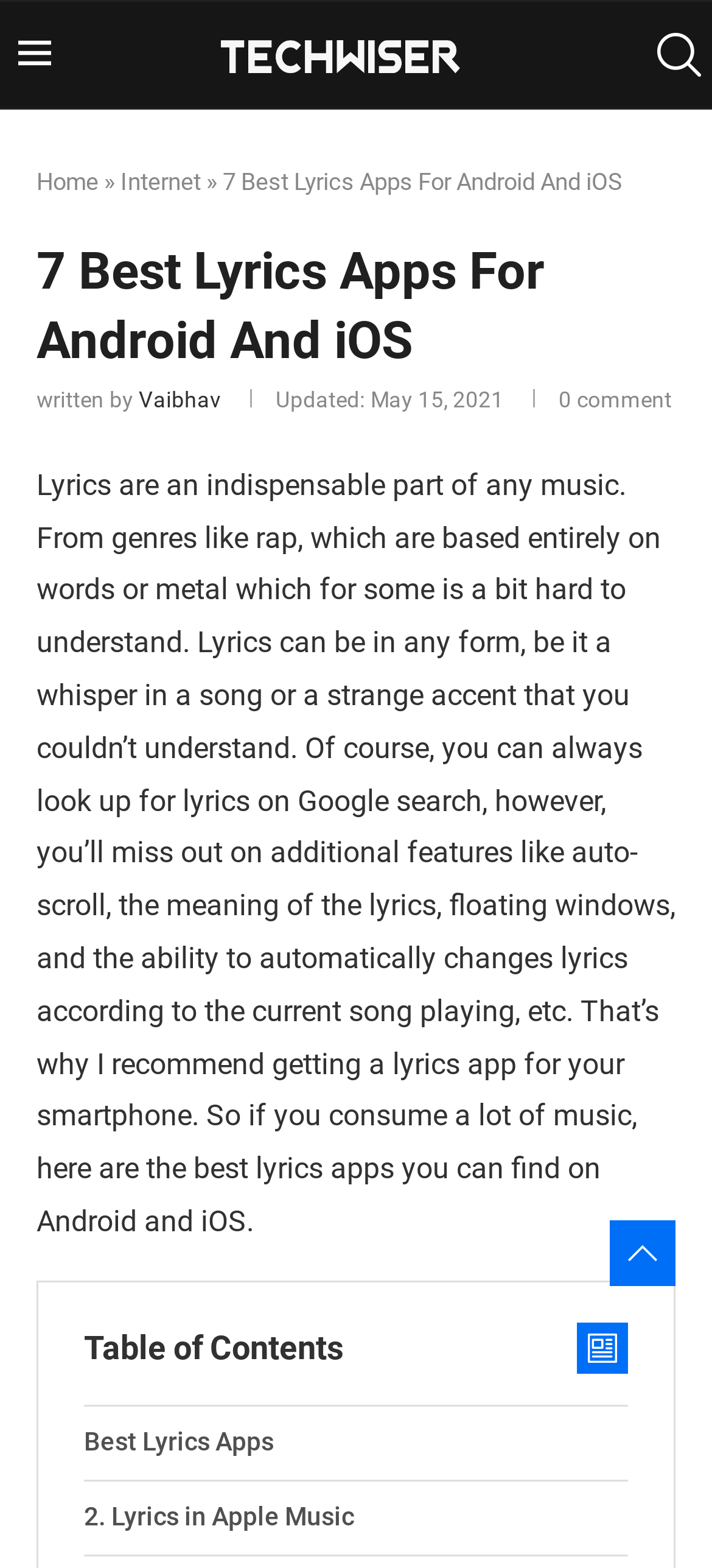Please find and provide the title of the webpage.

7 Best Lyrics Apps For Android And iOS